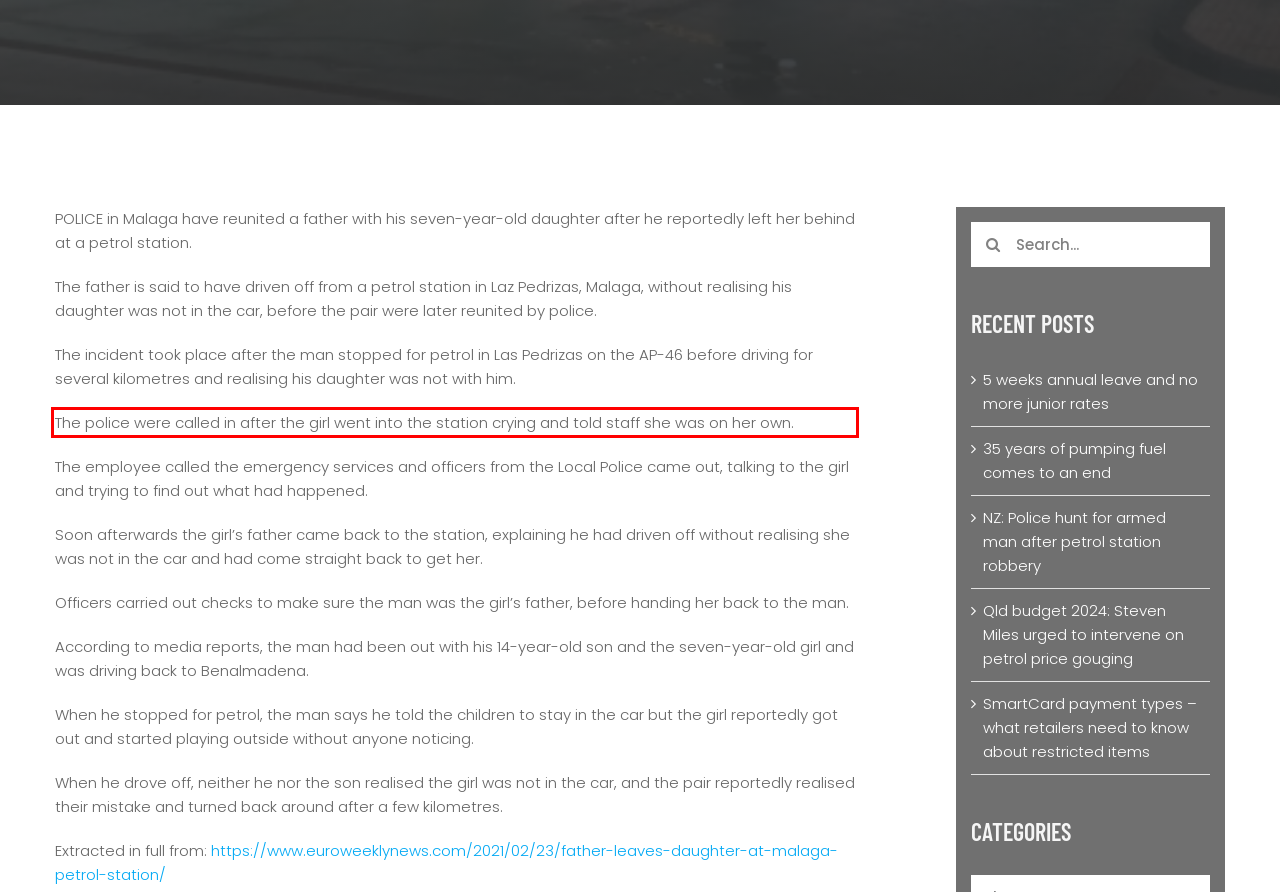You are given a screenshot of a webpage with a UI element highlighted by a red bounding box. Please perform OCR on the text content within this red bounding box.

The police were called in after the girl went into the station crying and told staff she was on her own.